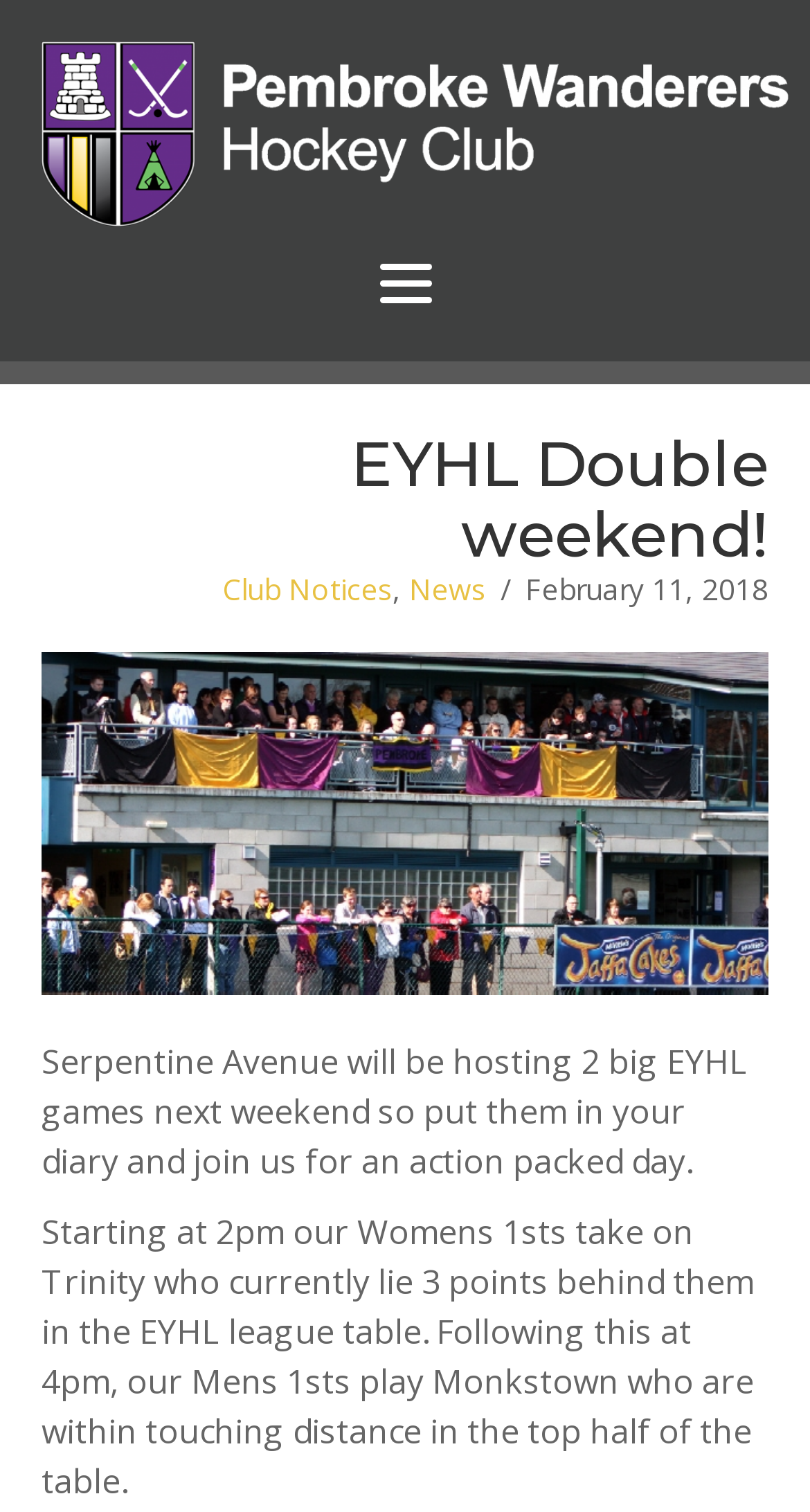Based on the description "News", find the bounding box of the specified UI element.

[0.505, 0.376, 0.6, 0.402]